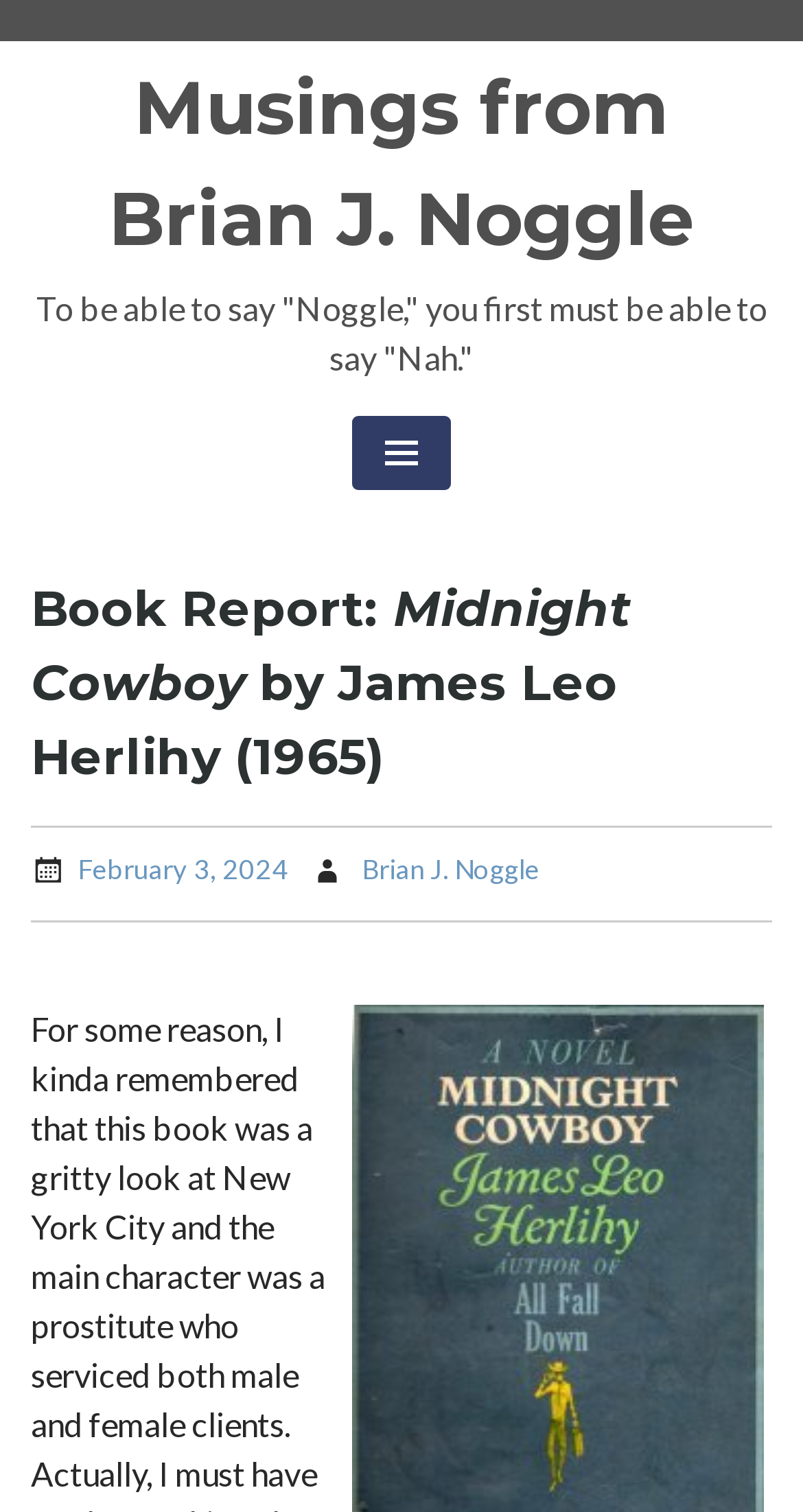Determine the primary headline of the webpage.

Book Report: Midnight Cowboy by James Leo Herlihy (1965)